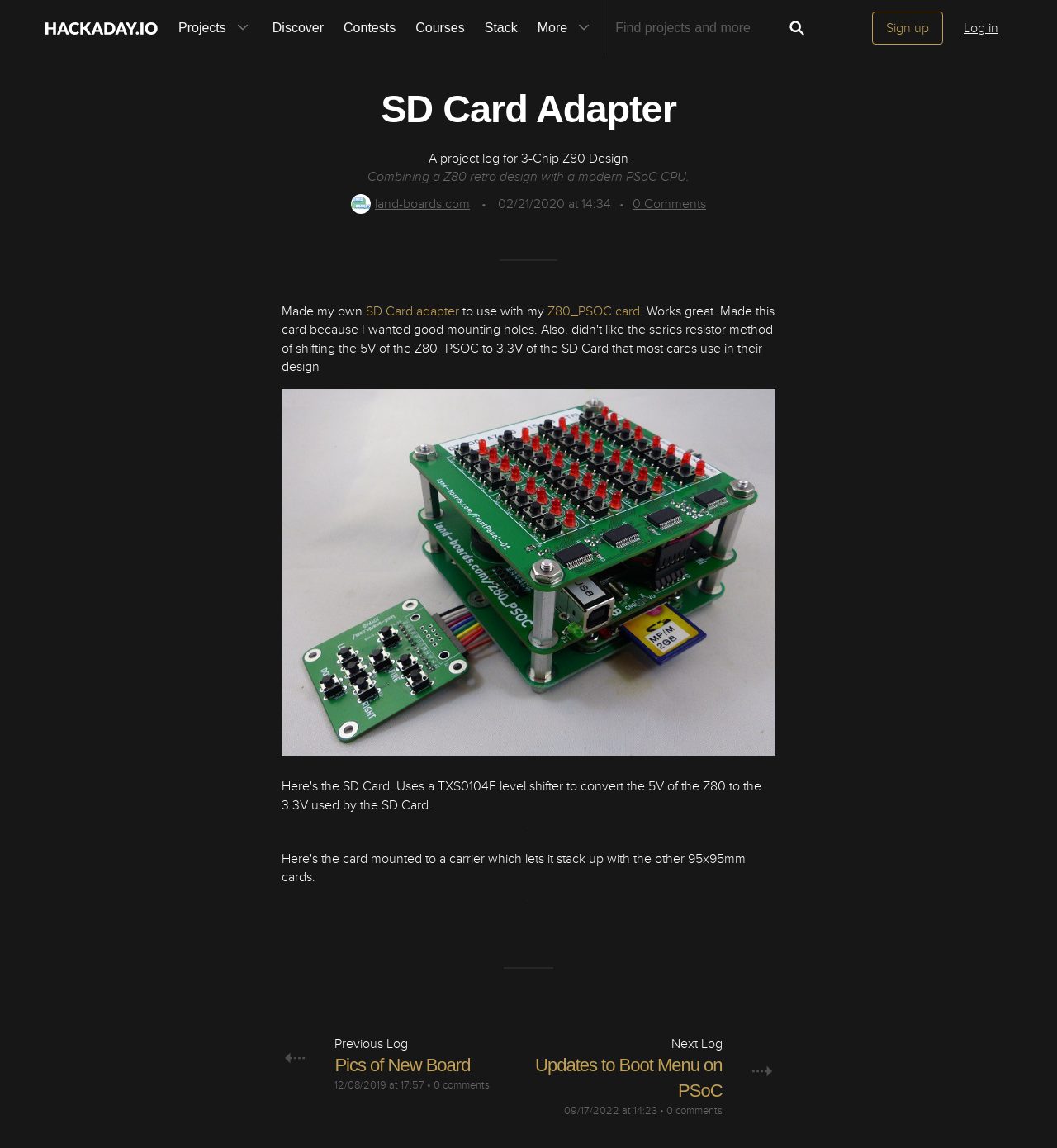Answer succinctly with a single word or phrase:
What is the date of the previous log?

12/08/2019